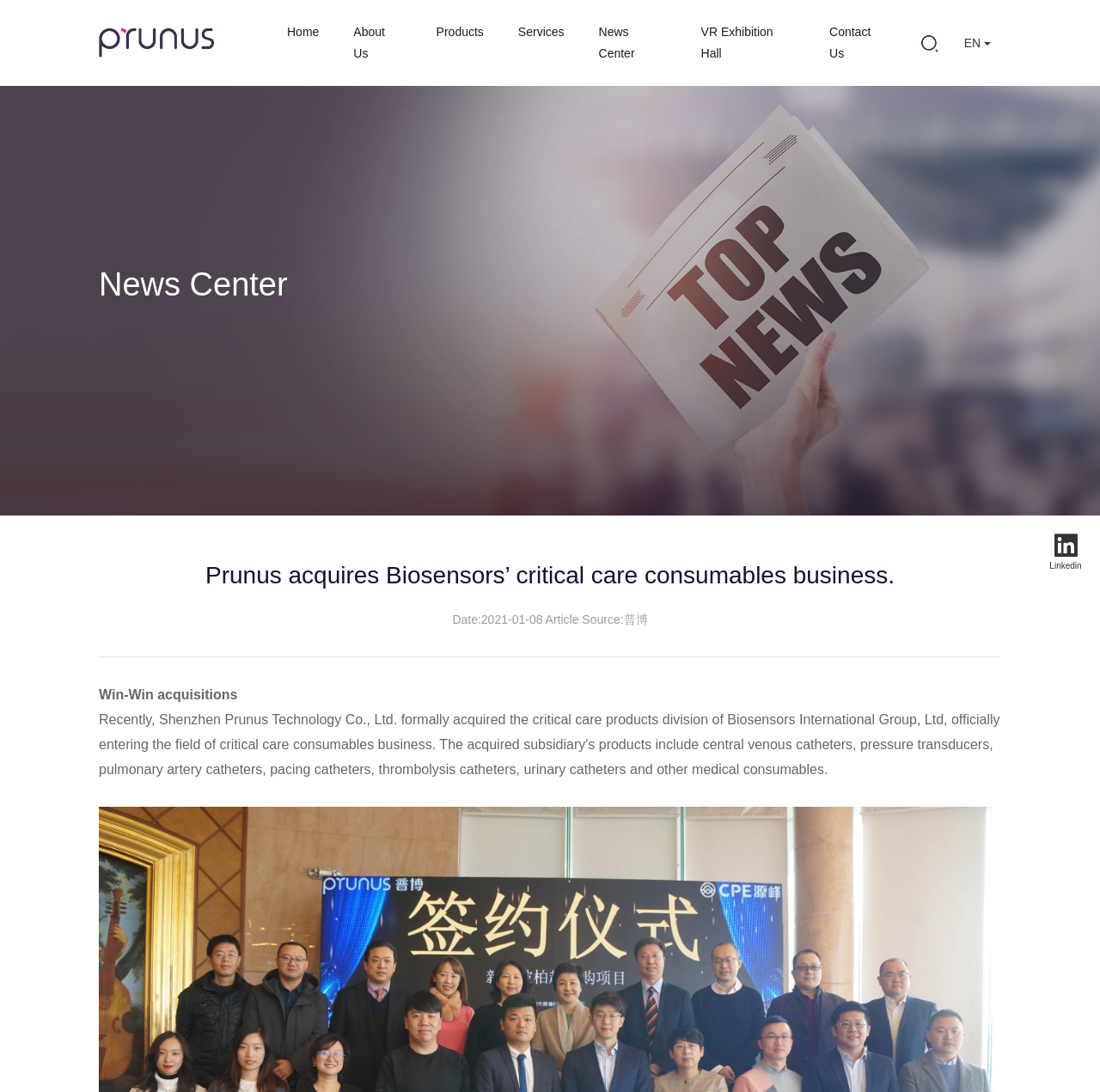Please find the top heading of the webpage and generate its text.

Prunus acquires Biosensors’ critical care consumables business.